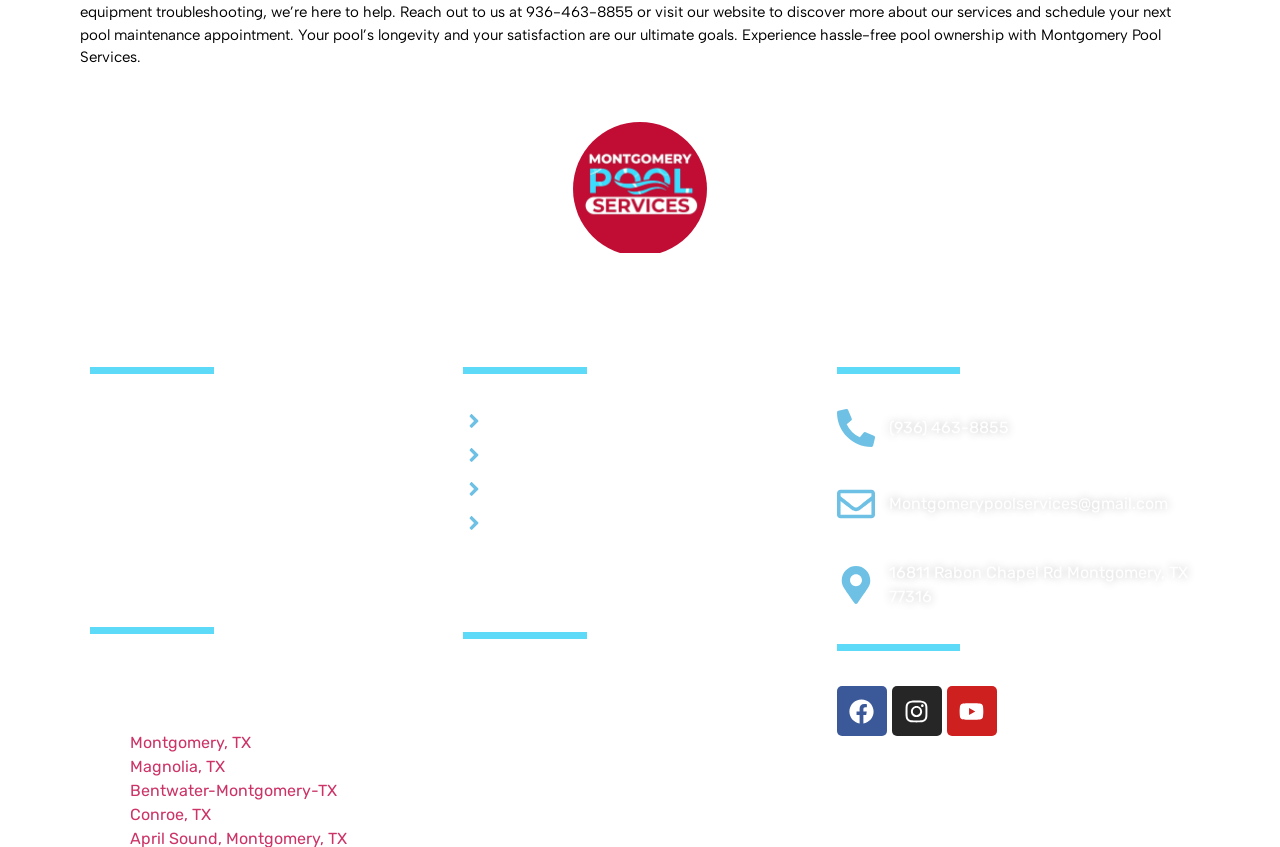Analyze the image and deliver a detailed answer to the question: How many social media links are present on the webpage?

There are three social media links present on the webpage, which are Facebook, Instagram, and an unknown social media platform (represented by an image element).